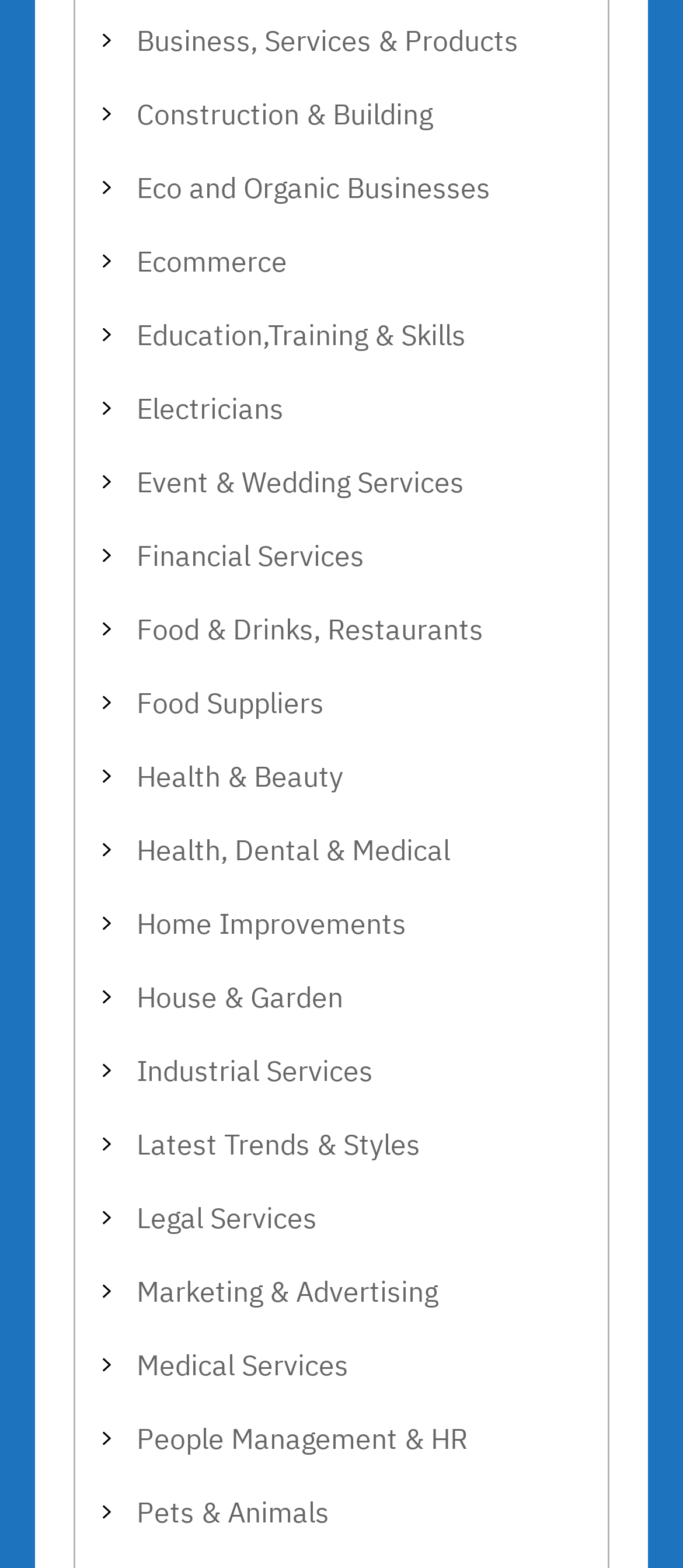Could you highlight the region that needs to be clicked to execute the instruction: "Discover Education, Training & Skills"?

[0.2, 0.202, 0.682, 0.225]